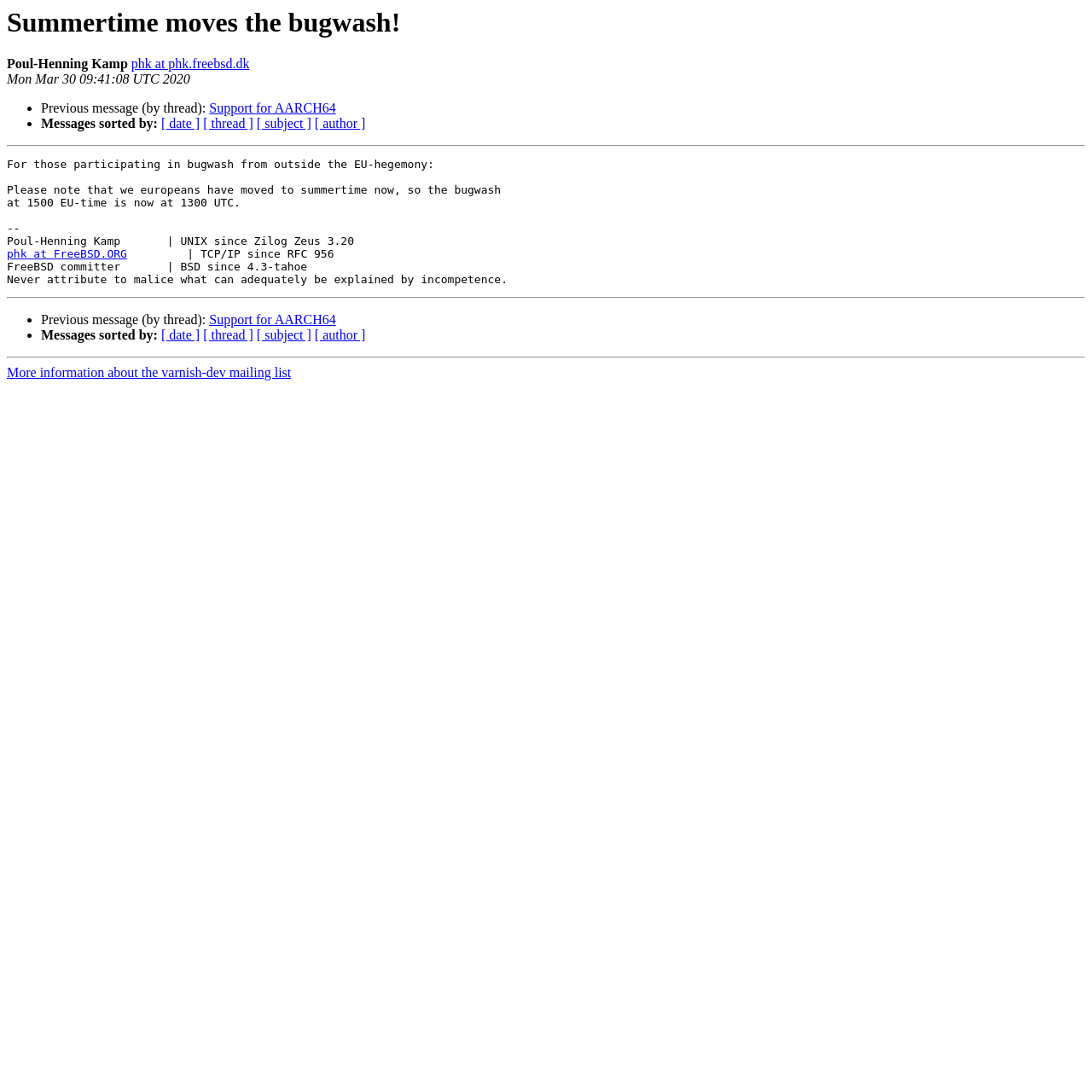Determine the bounding box coordinates for the region that must be clicked to execute the following instruction: "Sort messages by date".

[0.148, 0.107, 0.183, 0.12]